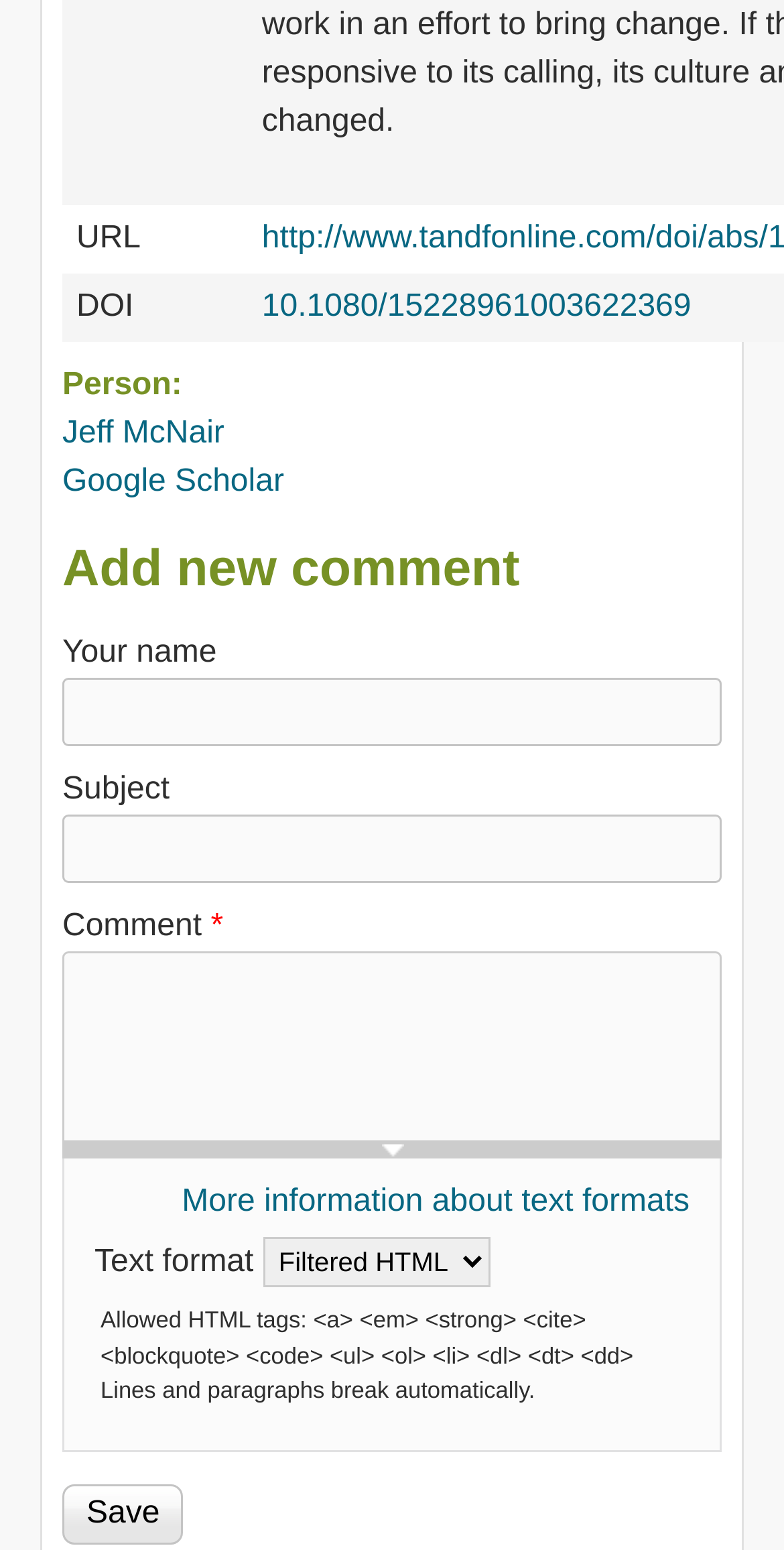Given the element description: "parent_node: Subject name="subject"", predict the bounding box coordinates of the UI element it refers to, using four float numbers between 0 and 1, i.e., [left, top, right, bottom].

[0.079, 0.526, 0.921, 0.57]